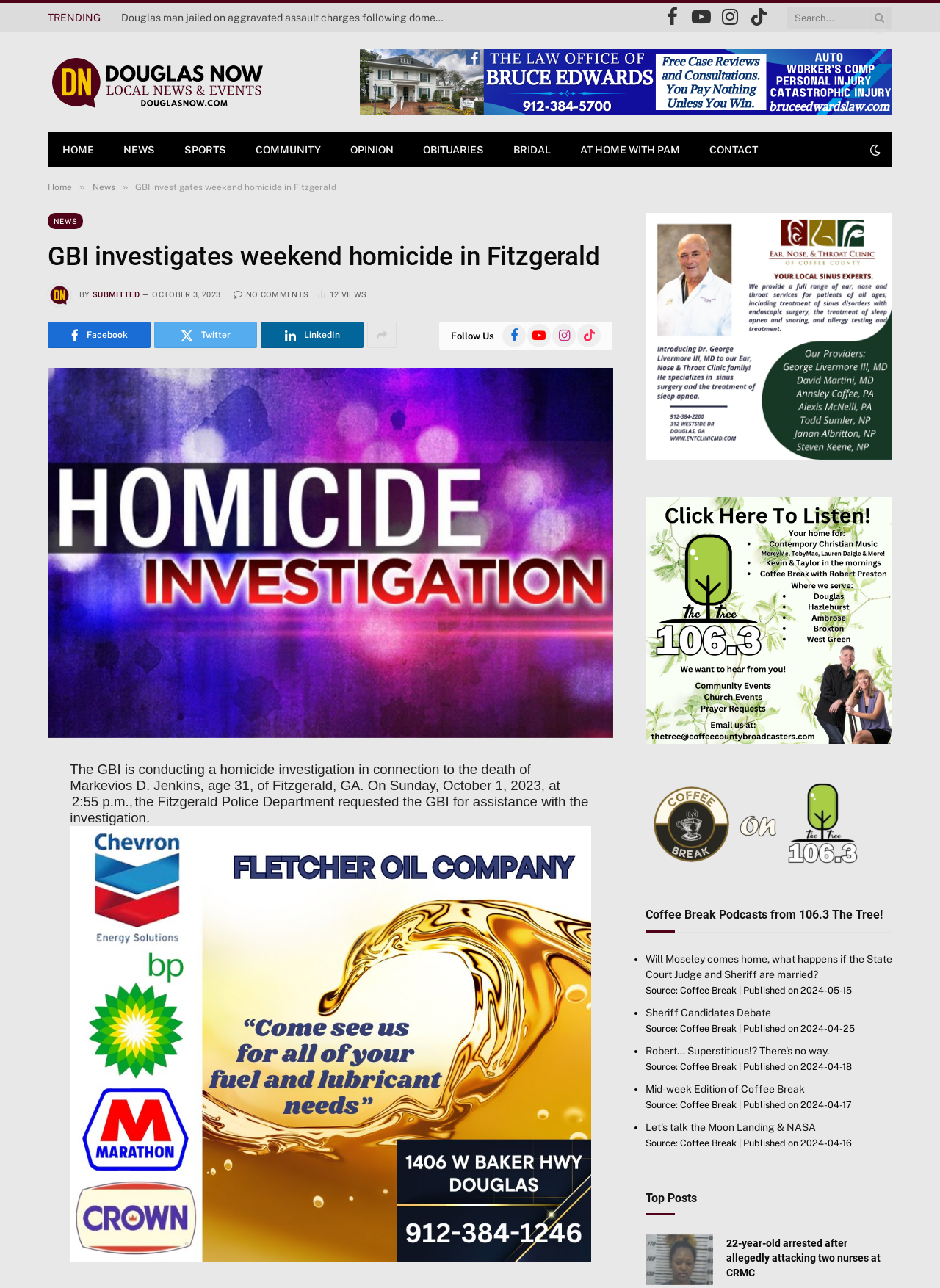How many article views does this news article have?
Based on the image, respond with a single word or phrase.

12